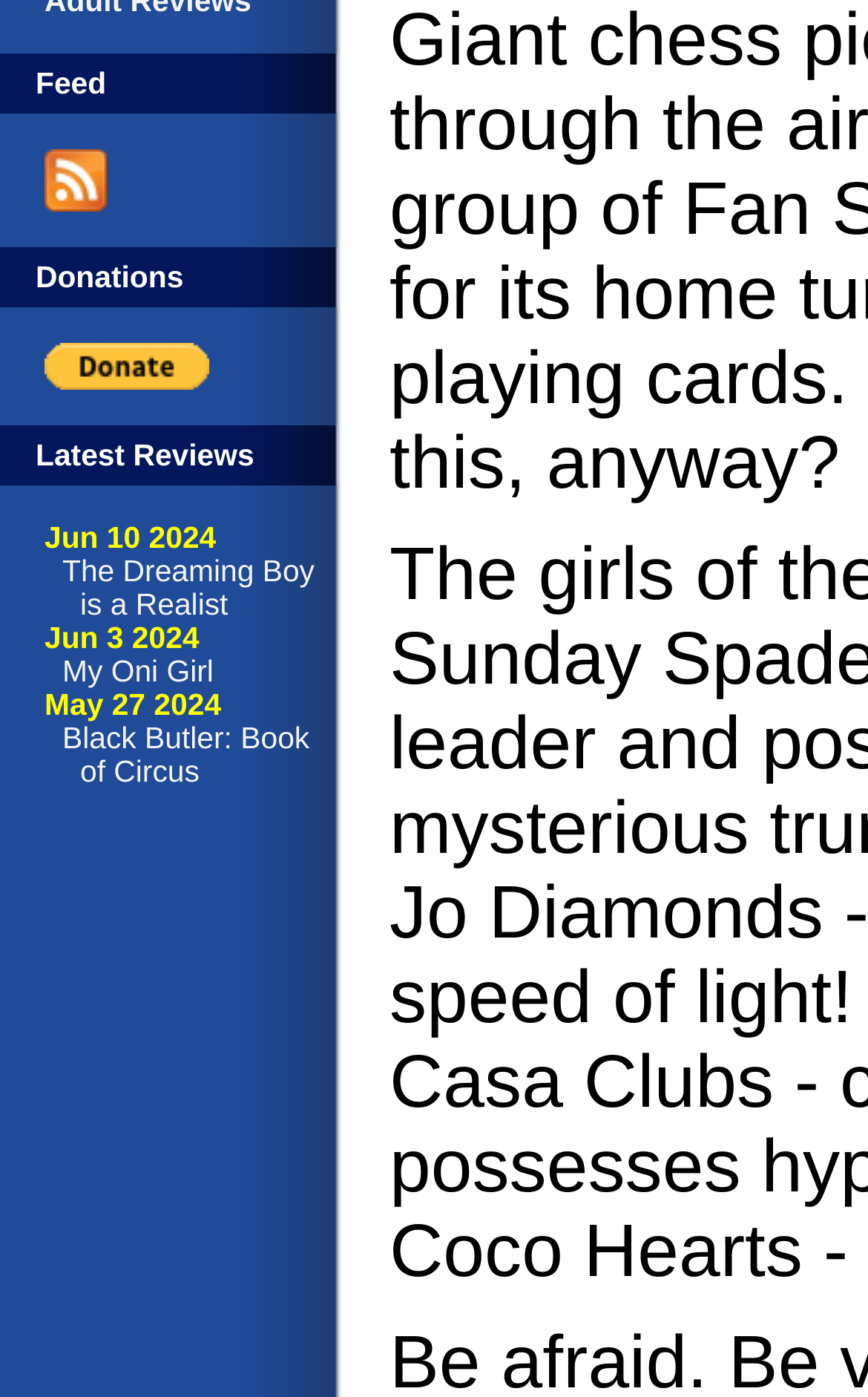Identify the bounding box of the HTML element described here: "My Oni Girl". Provide the coordinates as four float numbers between 0 and 1: [left, top, right, bottom].

[0.072, 0.469, 0.246, 0.493]